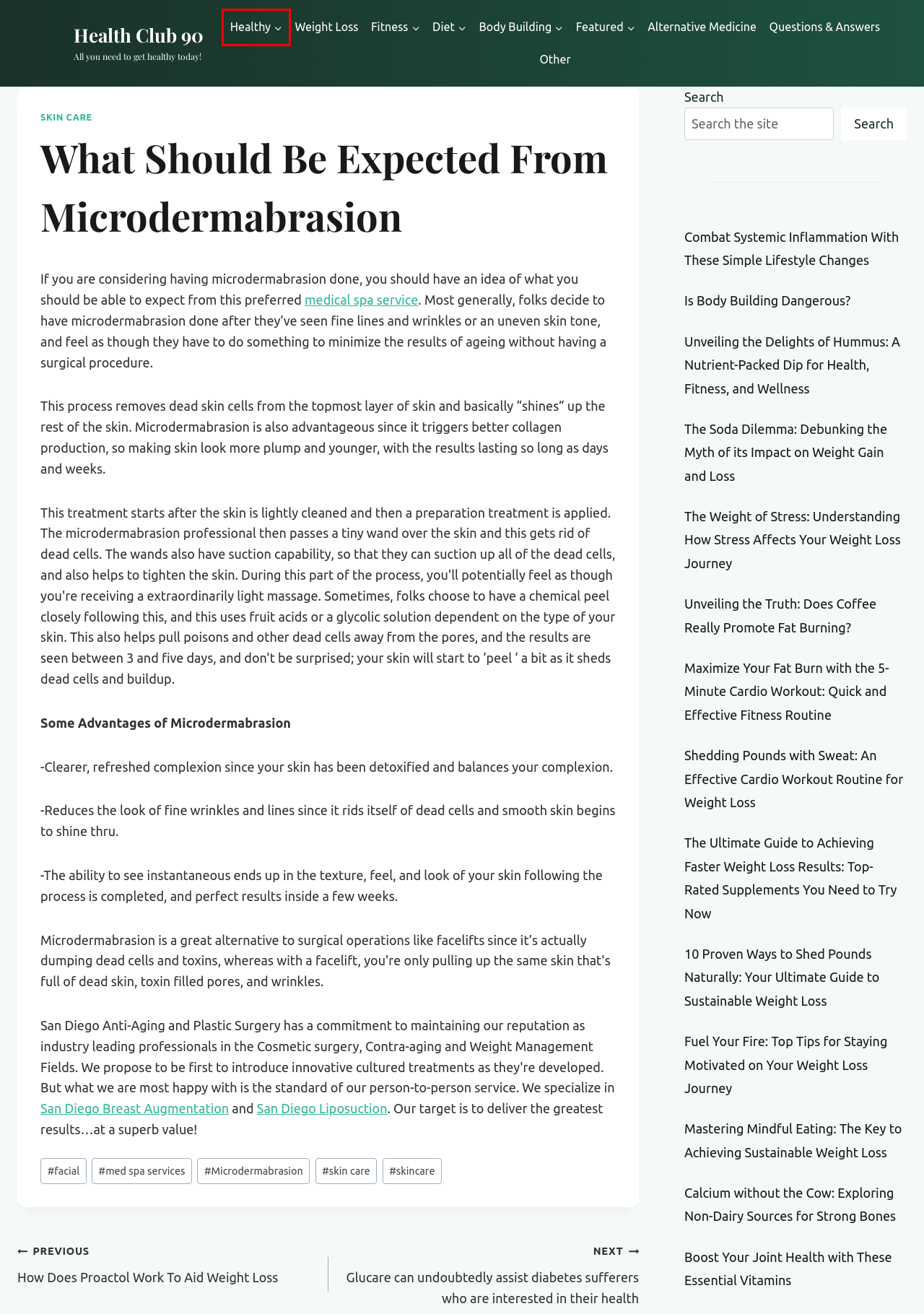Observe the provided screenshot of a webpage with a red bounding box around a specific UI element. Choose the webpage description that best fits the new webpage after you click on the highlighted element. These are your options:
A. facial | Health Club 90
B. Questions & Answers | Health Club 90
C. med spa services | Health Club 90
D. skin care | Health Club 90
E. Featured | Health Club 90
F. Healthy | Health Club 90
G. Glucare can undoubtedly assist diabetes sufferers who are interested in
H. Alternative Medicine | Health Club 90

F